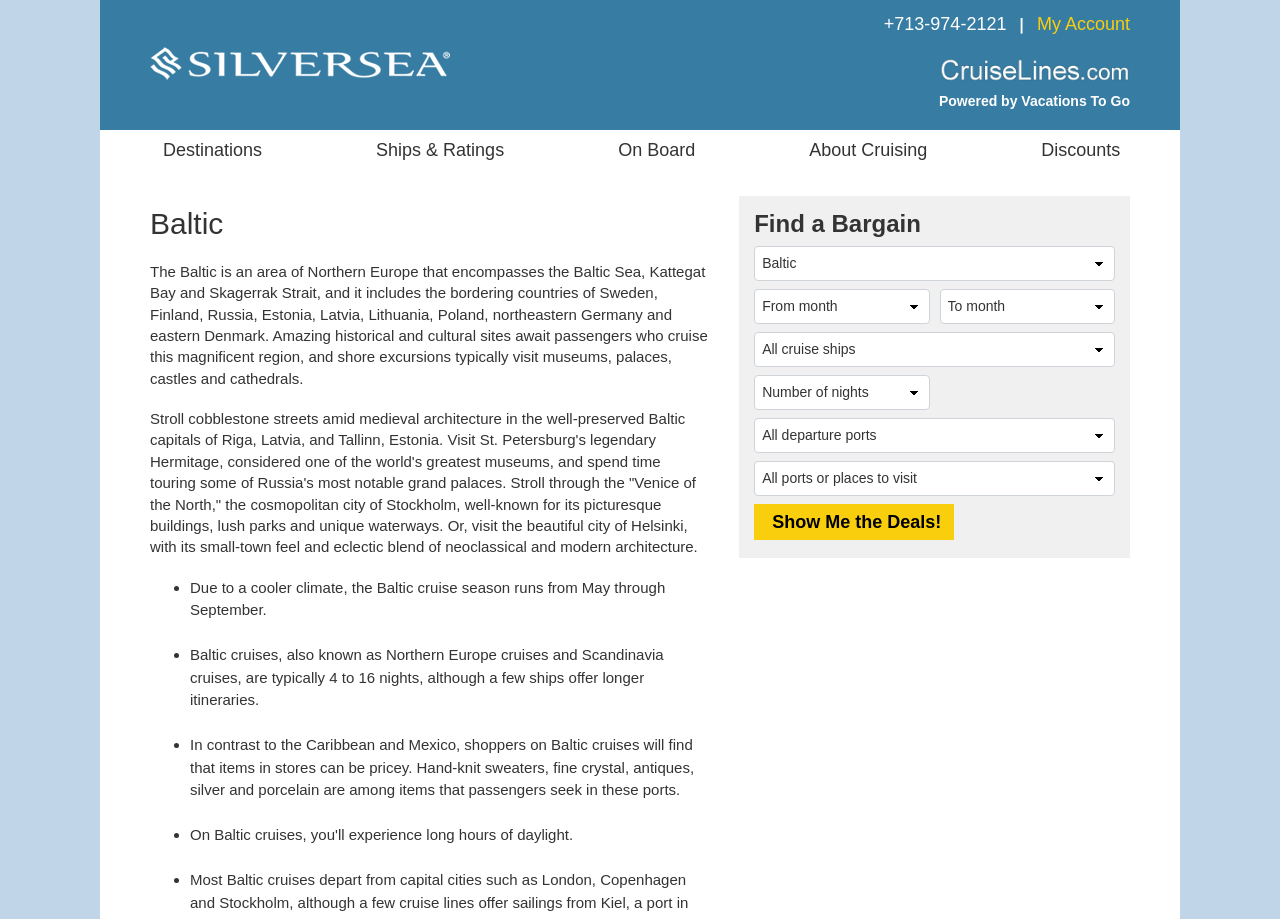Please identify the bounding box coordinates of the element that needs to be clicked to perform the following instruction: "Select an option from the combobox".

[0.589, 0.268, 0.871, 0.306]